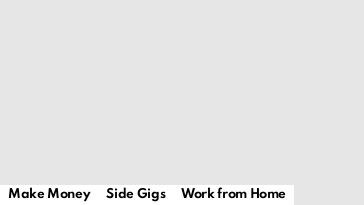Generate a comprehensive caption that describes the image.

The image features a visually appealing design displaying links labeled "Make Money," "Side Gigs," and "Work from Home," emphasizing opportunities for those seeking flexible remote work options. This layout suggests a focus on various job avenues available online, inviting viewers to explore ways to enhance their income from the comfort of their homes. The straightforward text layout and contrasting colors effectively draw attention, making it easy for users to navigate and discover potential career paths.